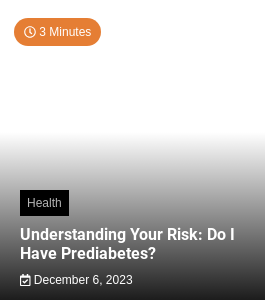Use the information in the screenshot to answer the question comprehensively: When was the article published?

The publication date of the article is displayed at the bottom of the informative card, which provides context regarding the recency of the information and helps readers determine how up-to-date the content is.